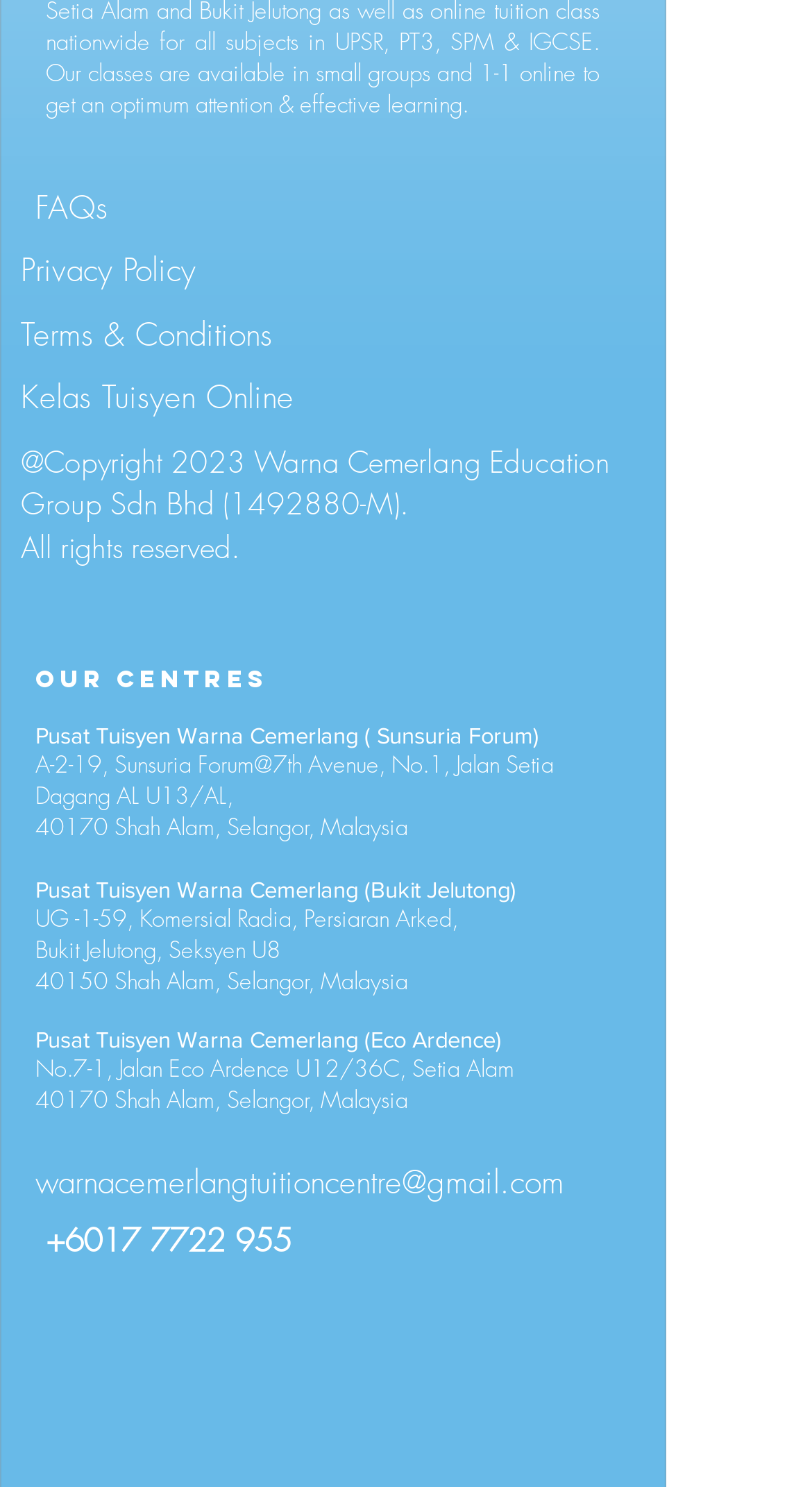Answer the following inquiry with a single word or phrase:
How many social media platforms are listed?

2